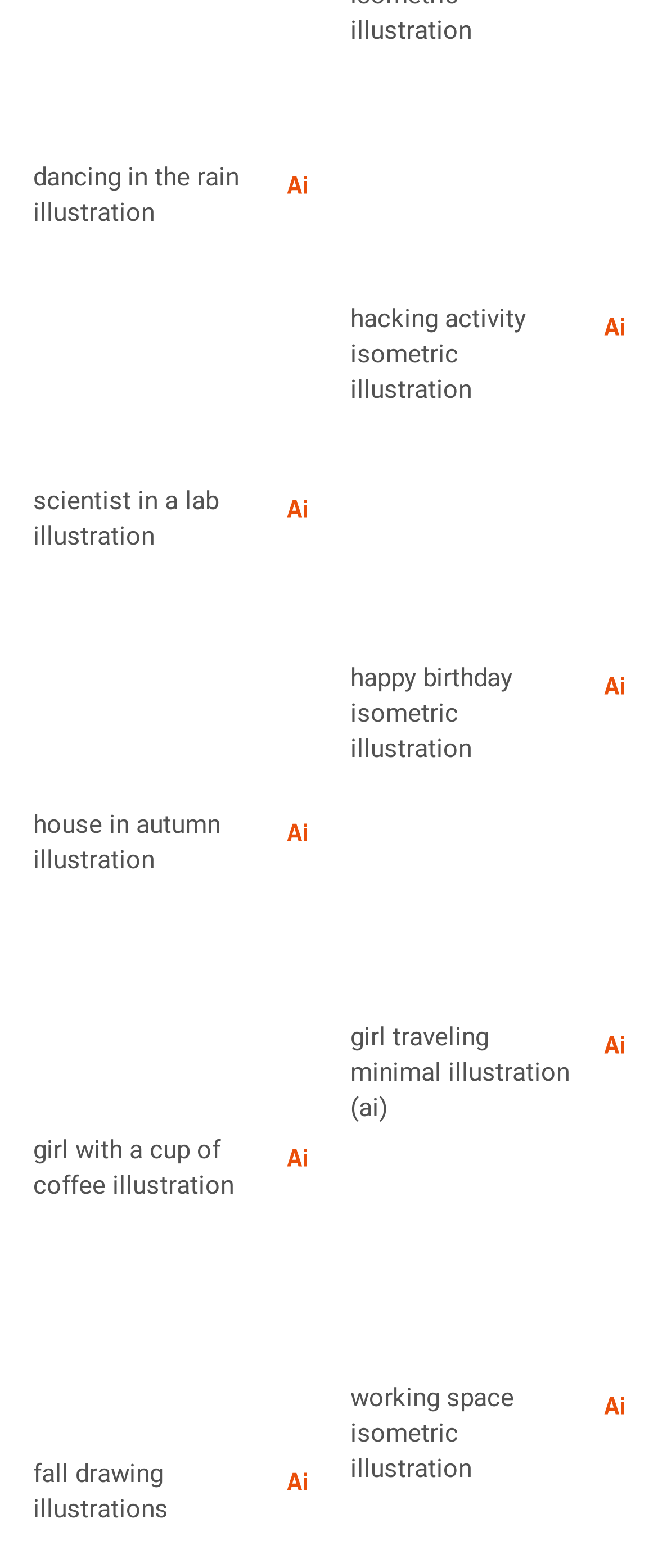Based on the element description "parent_node: hacking activity isometric illustration", predict the bounding box coordinates of the UI element.

[0.532, 0.054, 0.95, 0.189]